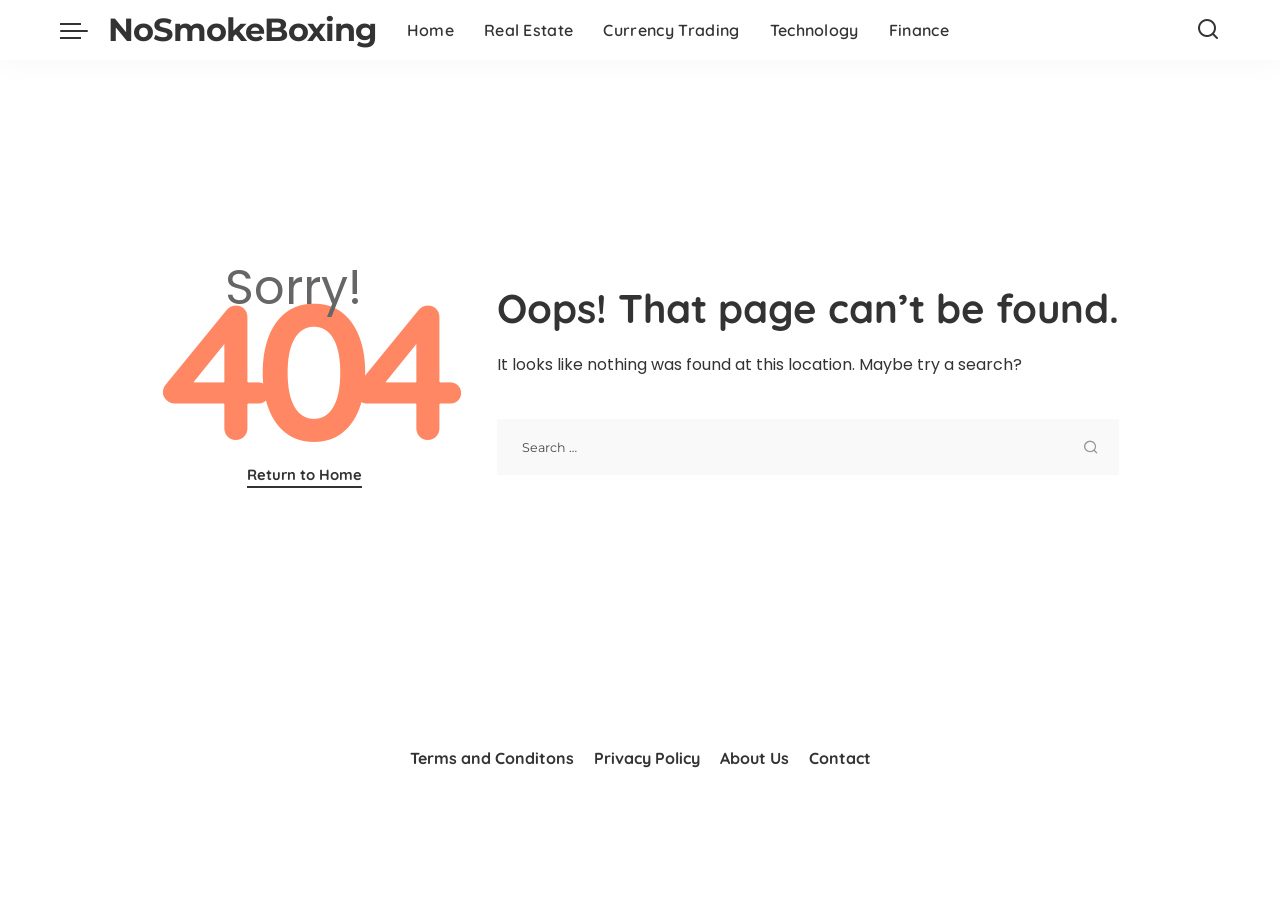Identify the bounding box coordinates of the region I need to click to complete this instruction: "Return to Home".

[0.193, 0.504, 0.282, 0.531]